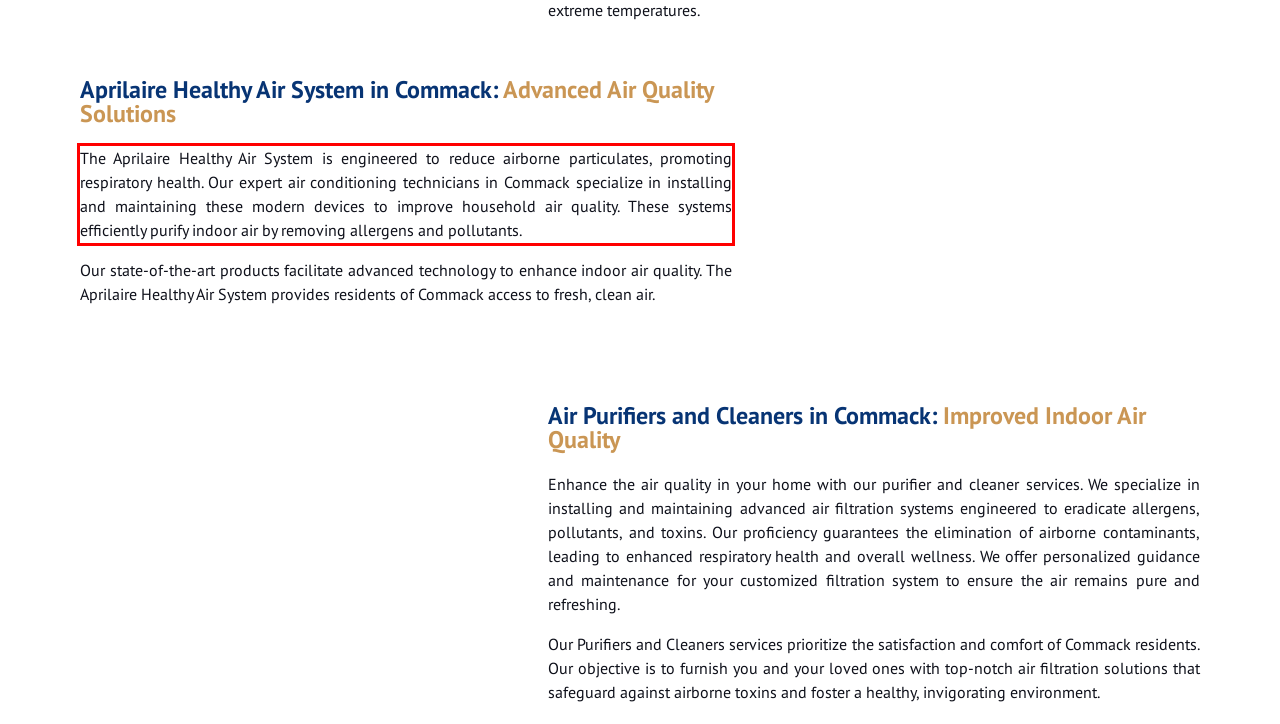Given a webpage screenshot, locate the red bounding box and extract the text content found inside it.

The Aprilaire Healthy Air System is engineered to reduce airborne particulates, promoting respiratory health. Our expert air conditioning technicians in Commack specialize in installing and maintaining these modern devices to improve household air quality. These systems efficiently purify indoor air by removing allergens and pollutants.